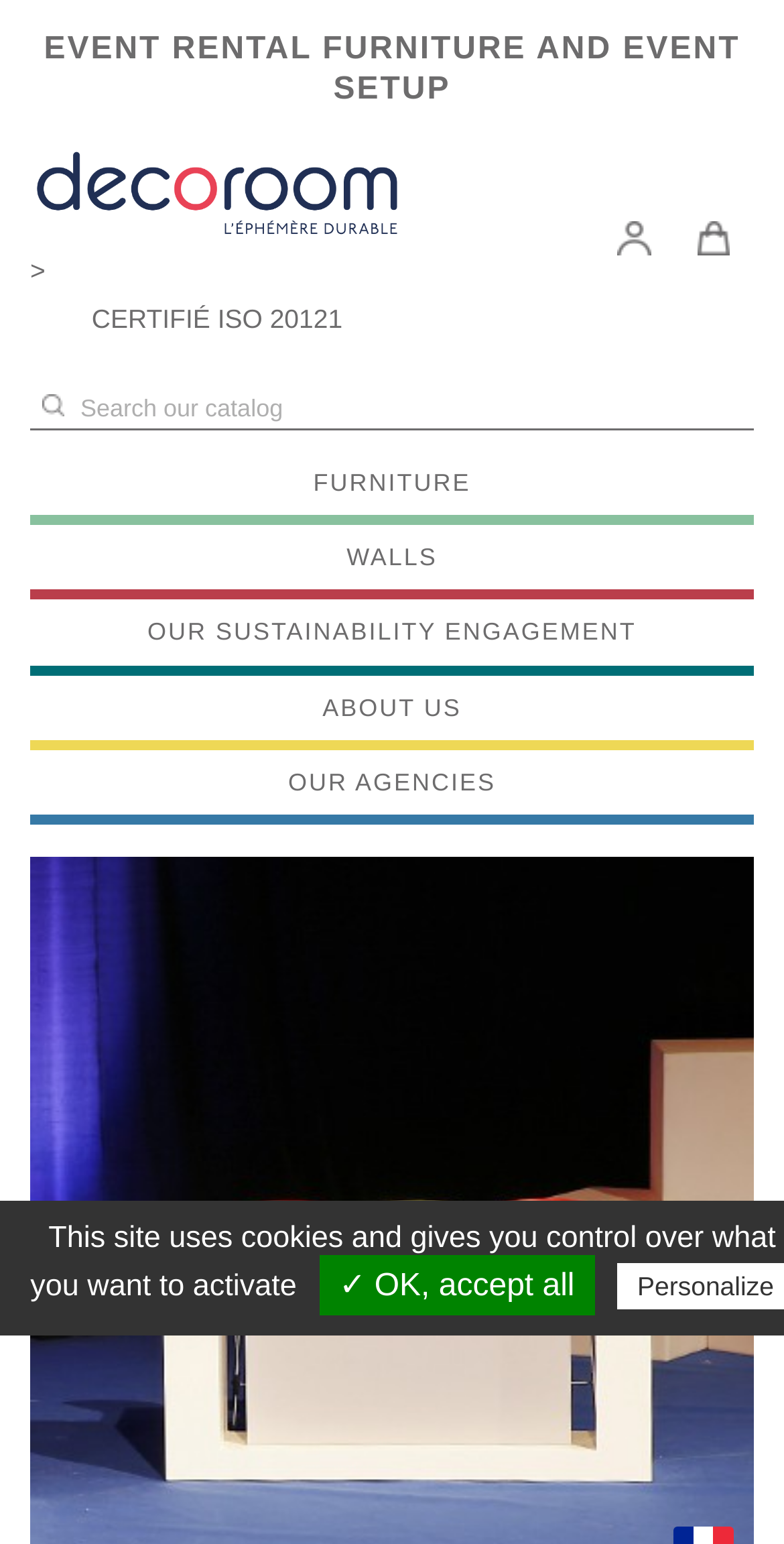Find the bounding box coordinates of the area that needs to be clicked in order to achieve the following instruction: "Sign in to your account". The coordinates should be specified as four float numbers between 0 and 1, i.e., [left, top, right, bottom].

[0.786, 0.138, 0.829, 0.165]